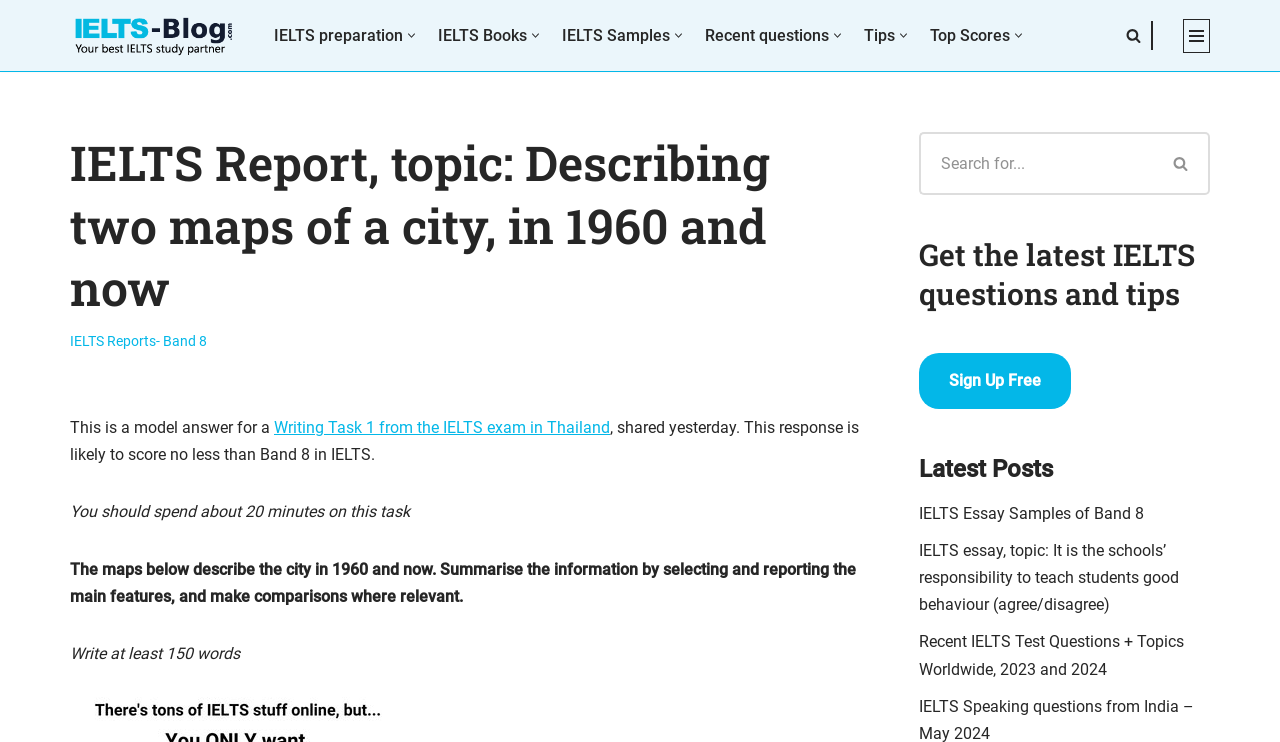Locate the bounding box coordinates of the clickable region to complete the following instruction: "Explore the Cooking category."

None